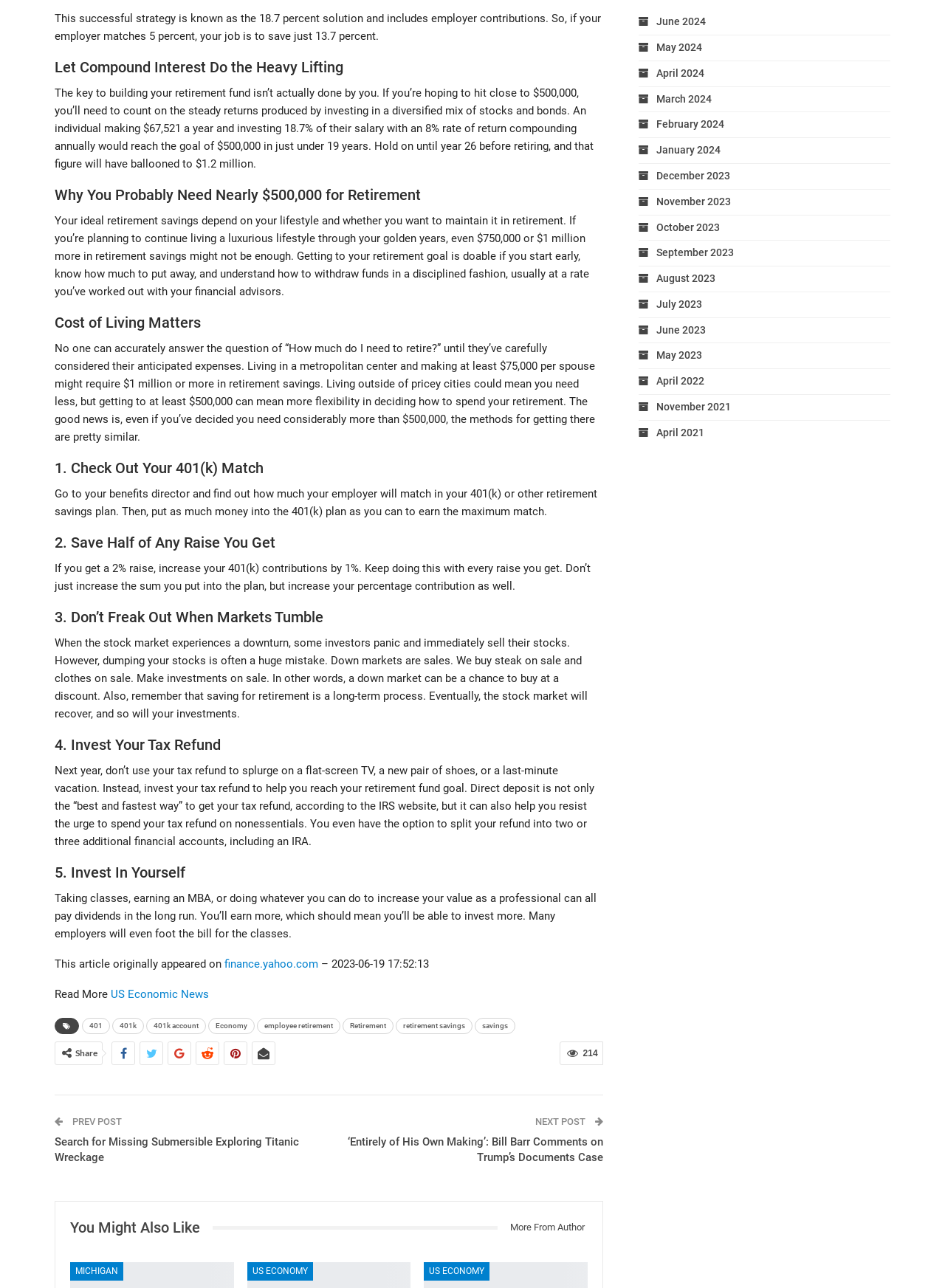Please predict the bounding box coordinates of the element's region where a click is necessary to complete the following instruction: "Go to the next post". The coordinates should be represented by four float numbers between 0 and 1, i.e., [left, top, right, bottom].

[0.566, 0.867, 0.622, 0.875]